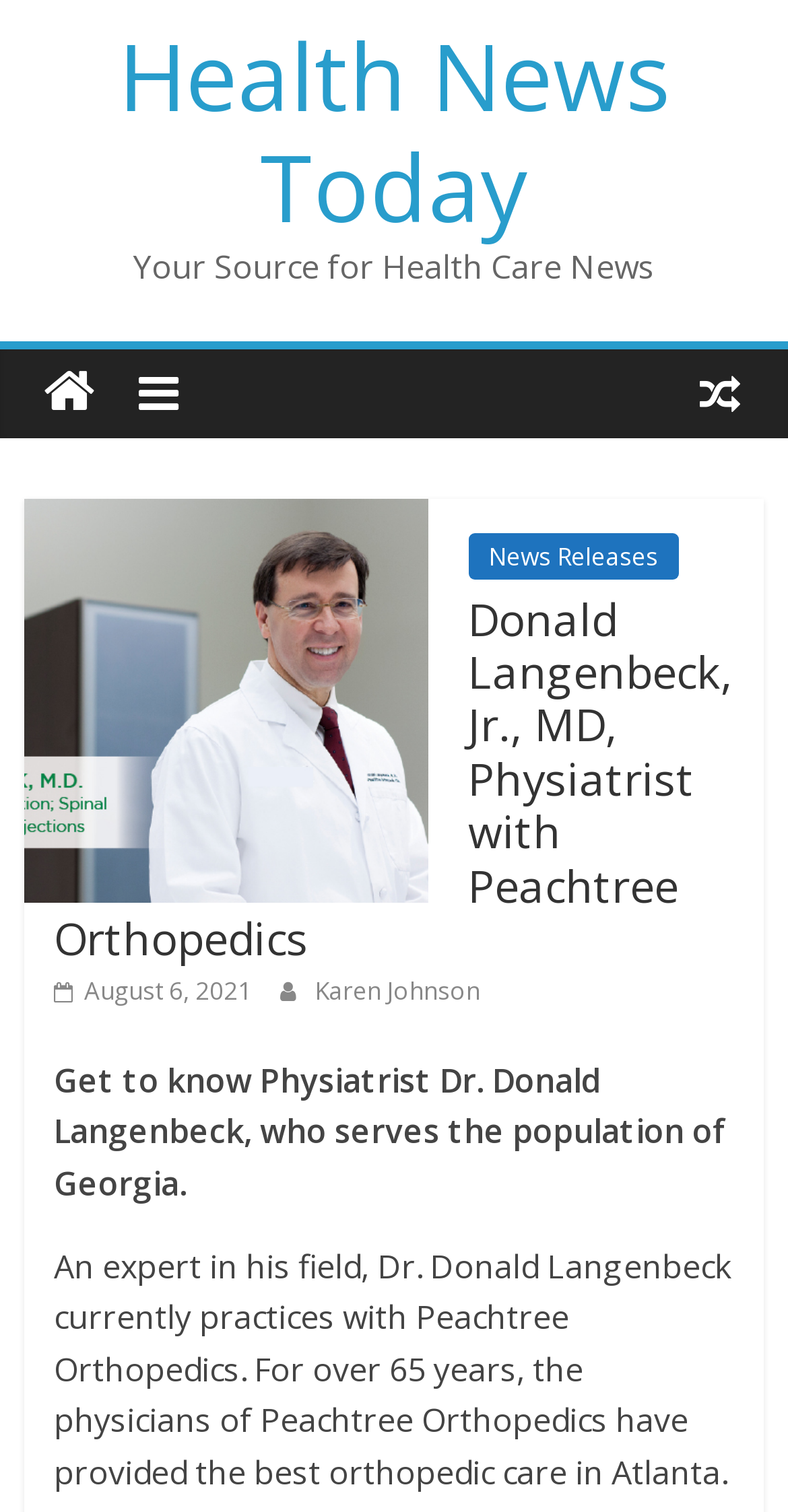Find and generate the main title of the webpage.

Donald Langenbeck, Jr., MD, Physiatrist with Peachtree Orthopedics